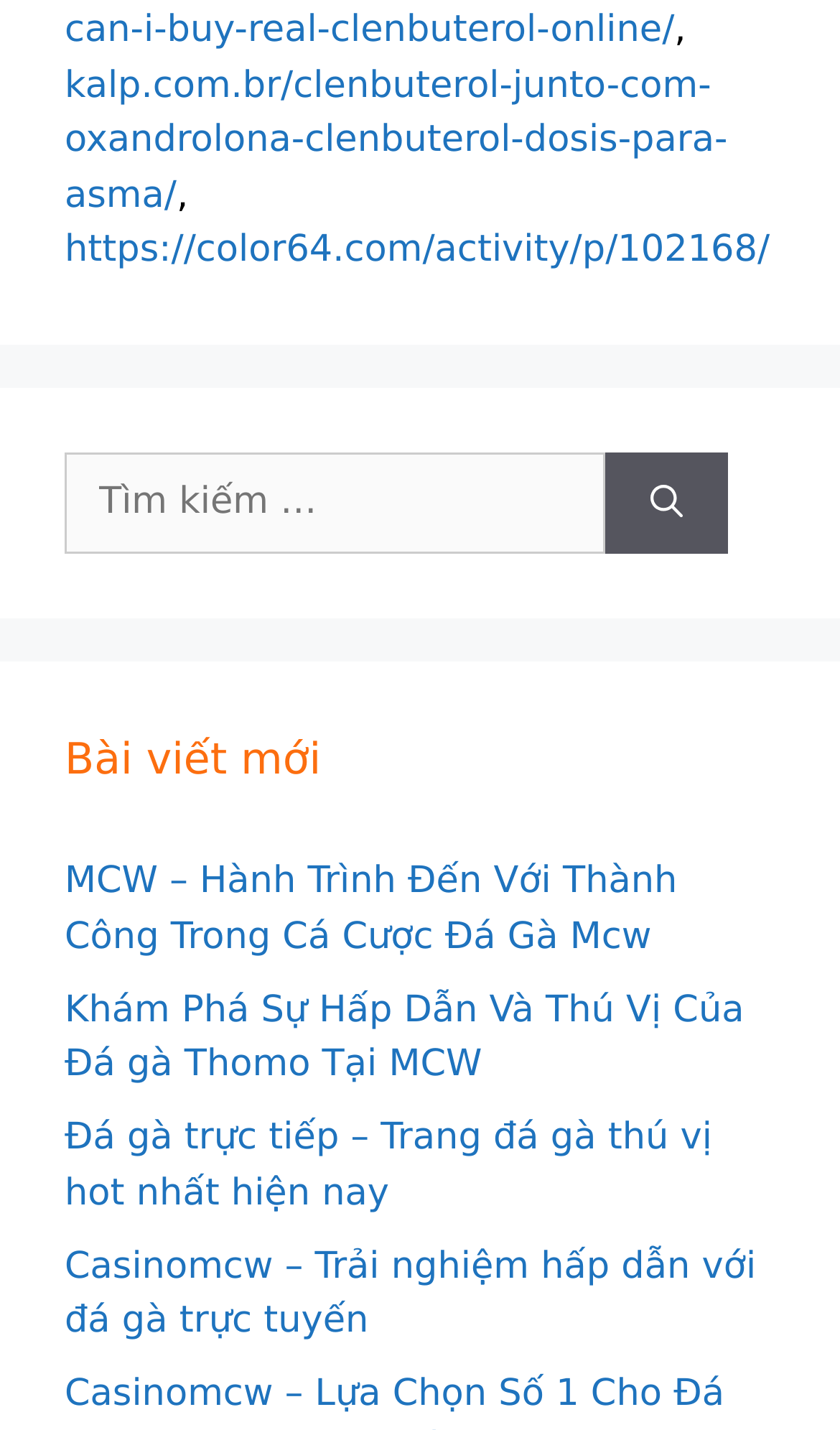Determine the coordinates of the bounding box for the clickable area needed to execute this instruction: "Click on the first article".

[0.077, 0.602, 0.806, 0.67]